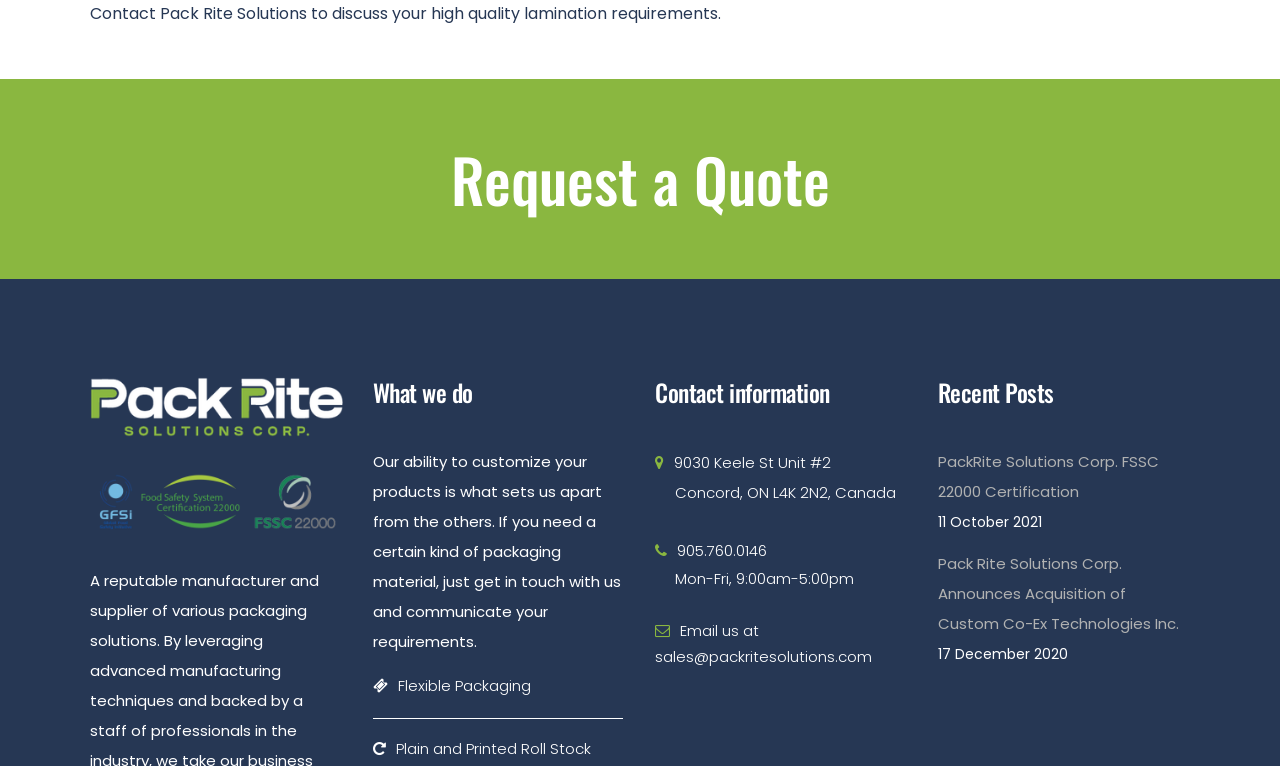Use the details in the image to answer the question thoroughly: 
What is the company's ability to customize products?

I found the section that describes what the company does and found the sentence that says 'Our ability to customize your products is what sets us apart from the others. If you need a certain kind of packaging material, just get in touch with us and communicate your requirements.' which implies that the company can customize products based on customer requirements.